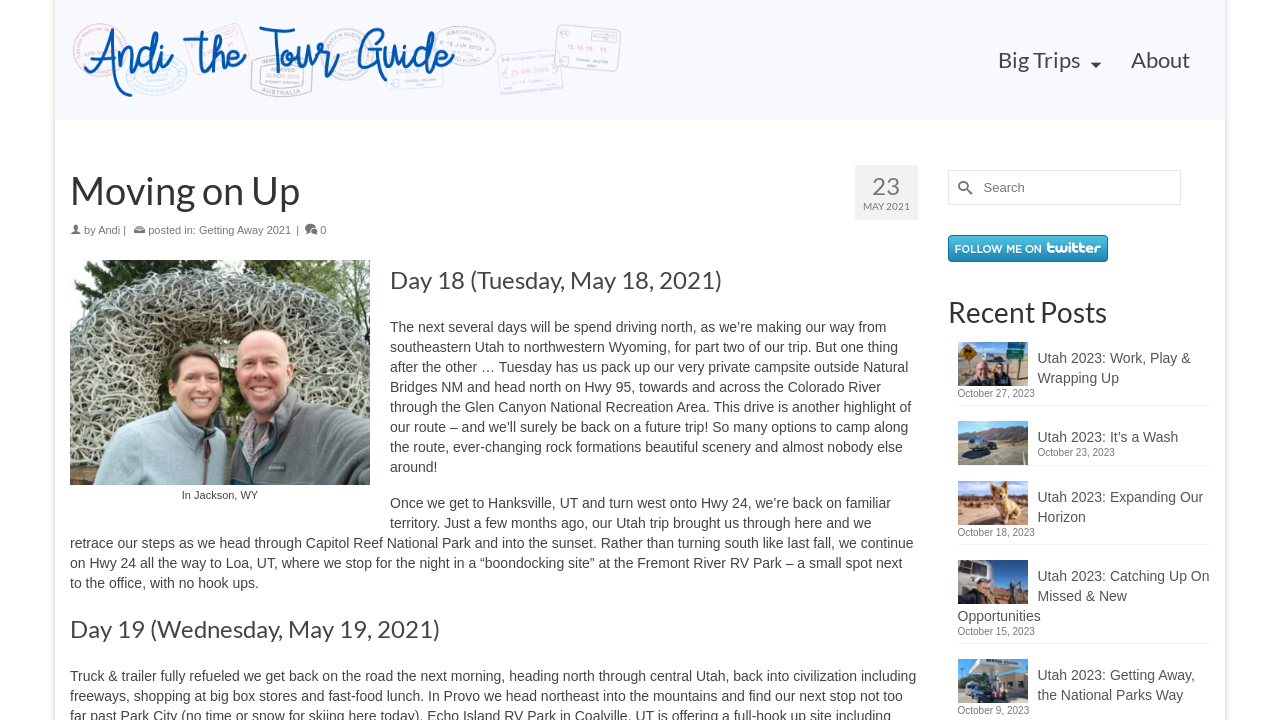Specify the bounding box coordinates of the element's region that should be clicked to achieve the following instruction: "Listen to the poet on lyrikline.org". The bounding box coordinates consist of four float numbers between 0 and 1, in the format [left, top, right, bottom].

None